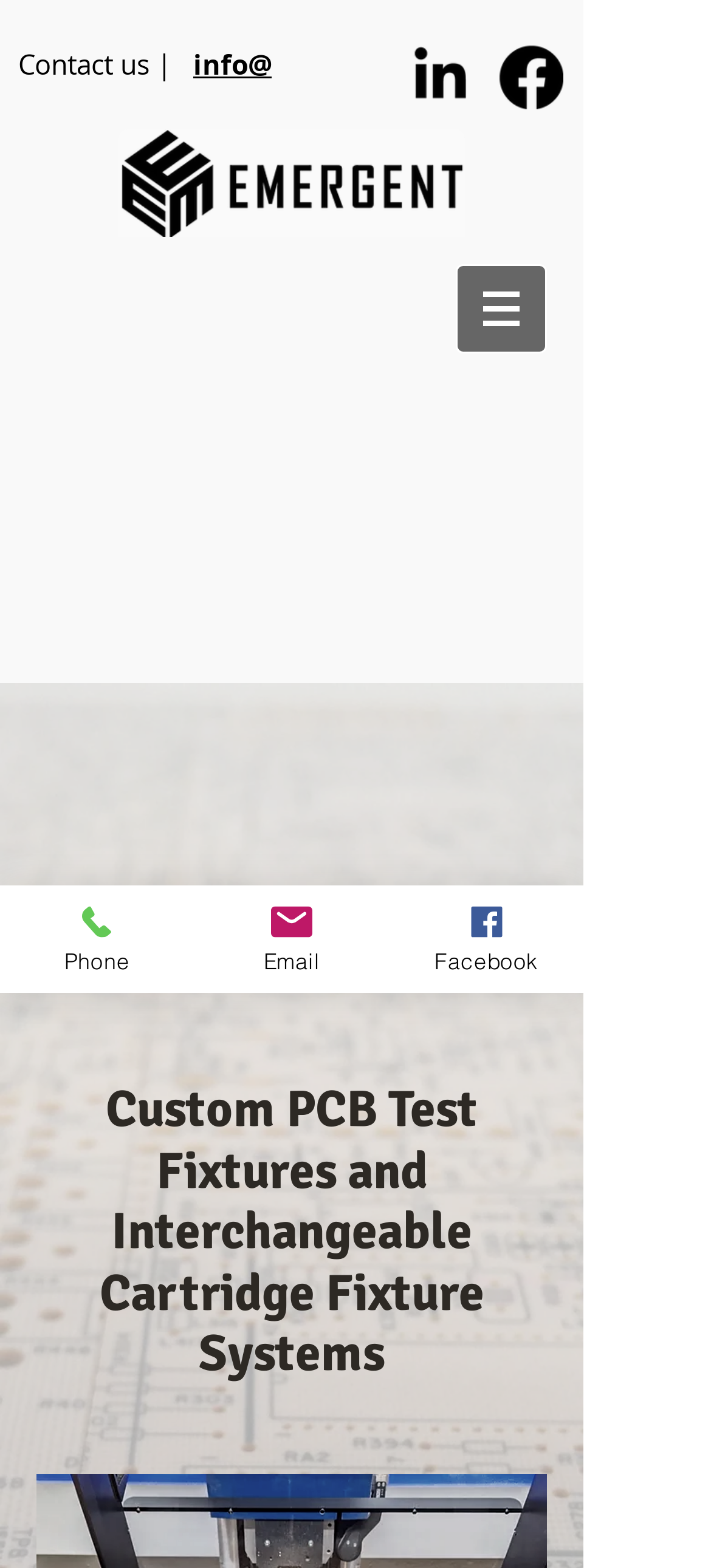Please find and provide the title of the webpage.

Neville O'Sullivan, Mostec Electronics Inc.